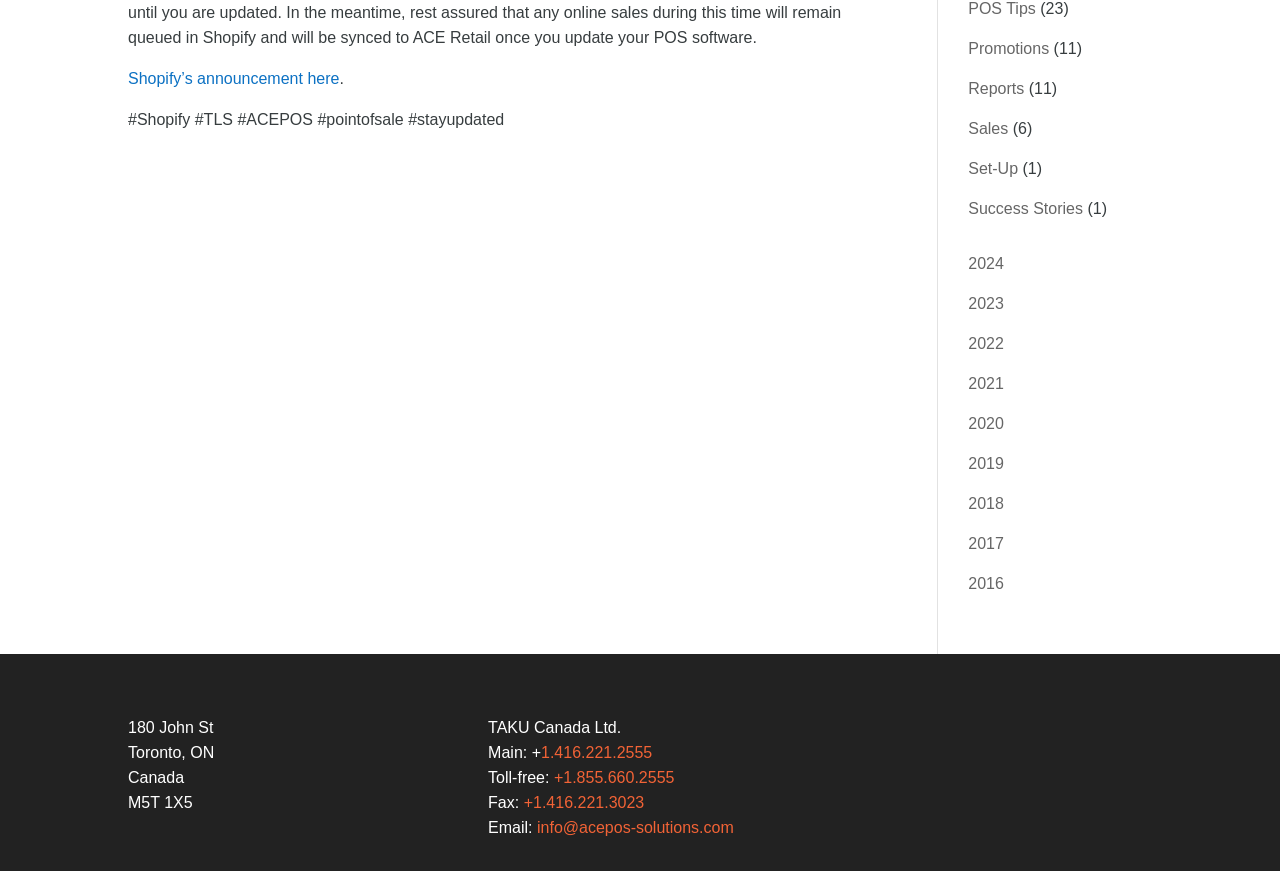Given the following UI element description: "Hash Trails", find the bounding box coordinates in the webpage screenshot.

None